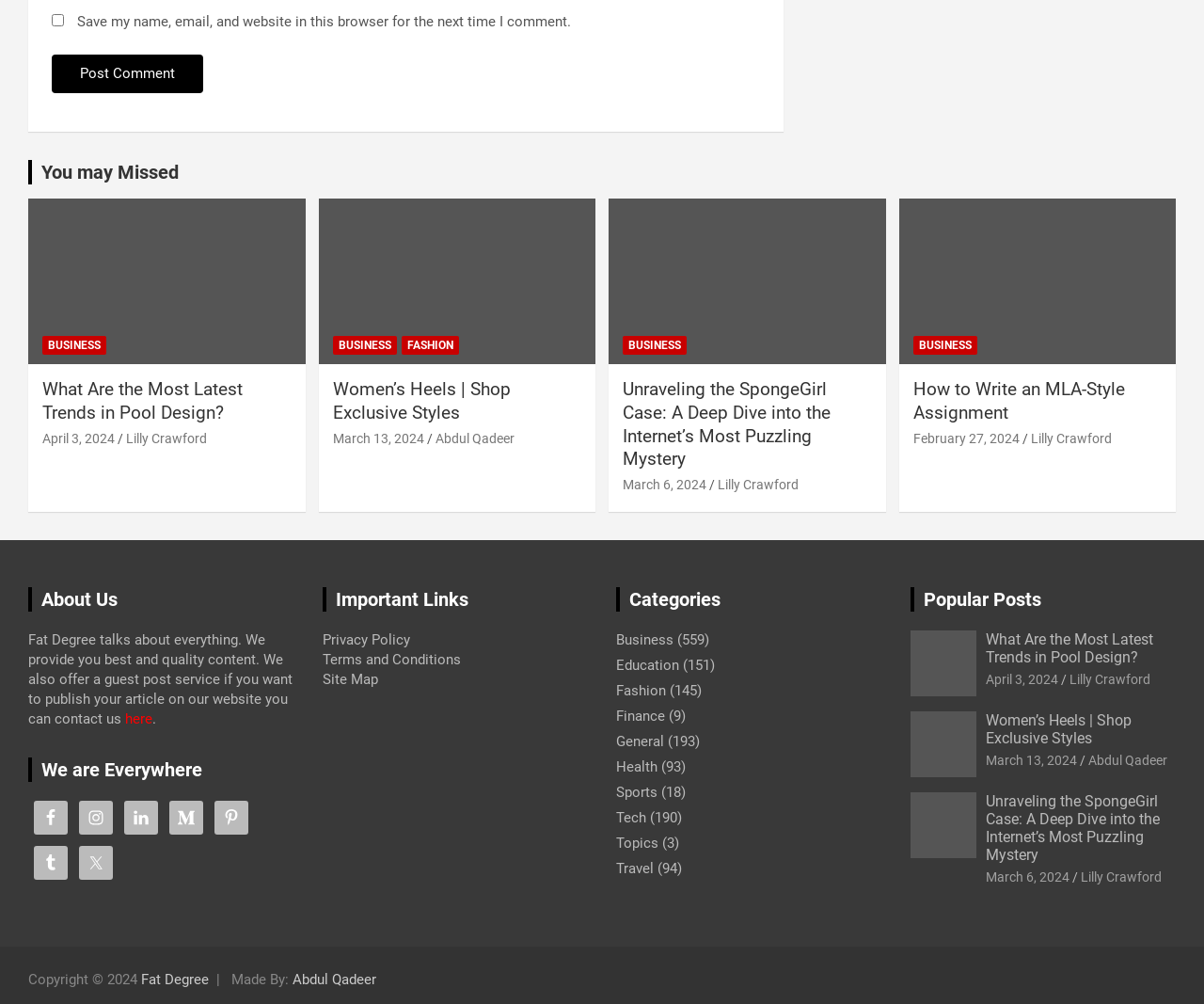Locate the bounding box coordinates of the element that needs to be clicked to carry out the instruction: "View POPULAR posts". The coordinates should be given as four float numbers ranging from 0 to 1, i.e., [left, top, right, bottom].

None